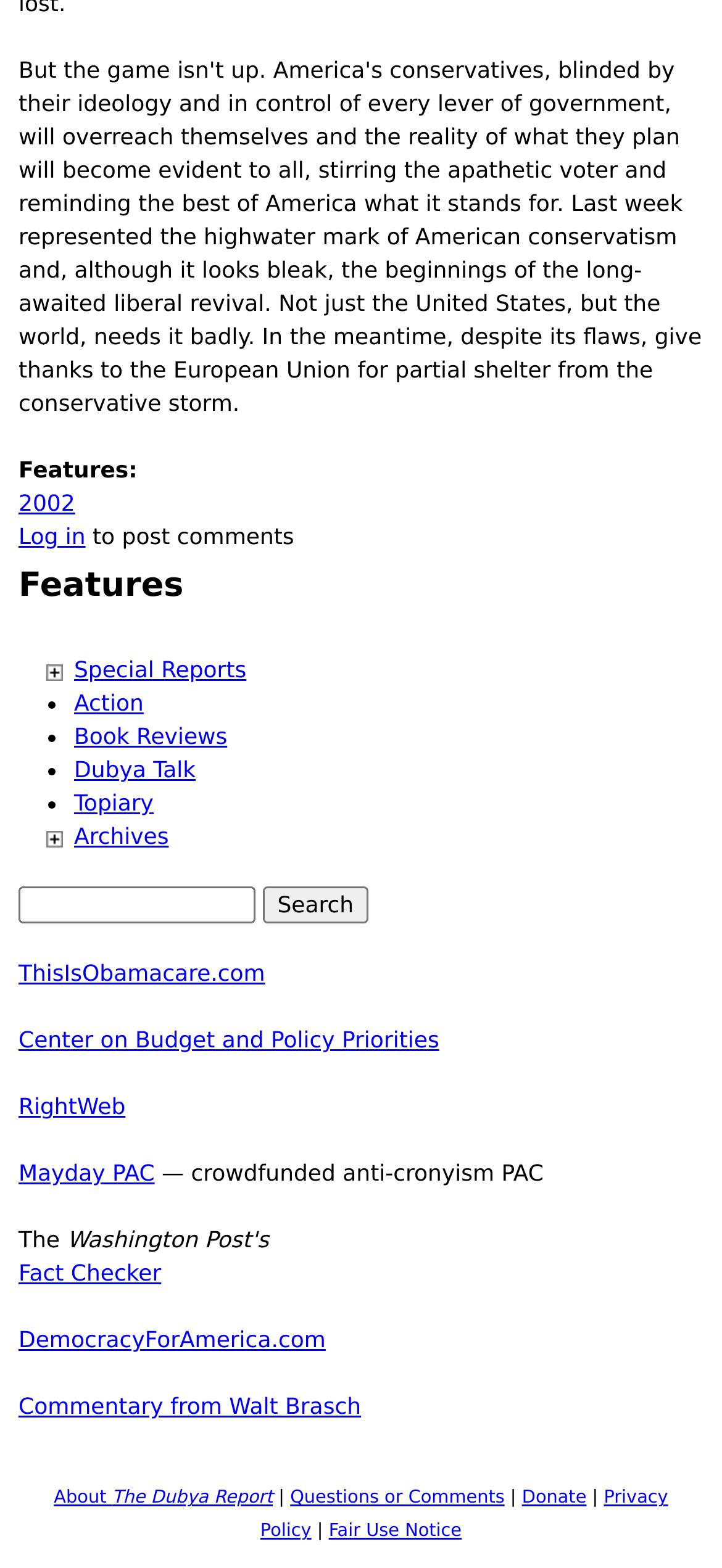Locate the bounding box coordinates of the area where you should click to accomplish the instruction: "Click on the 'Log in' link".

[0.026, 0.334, 0.118, 0.351]